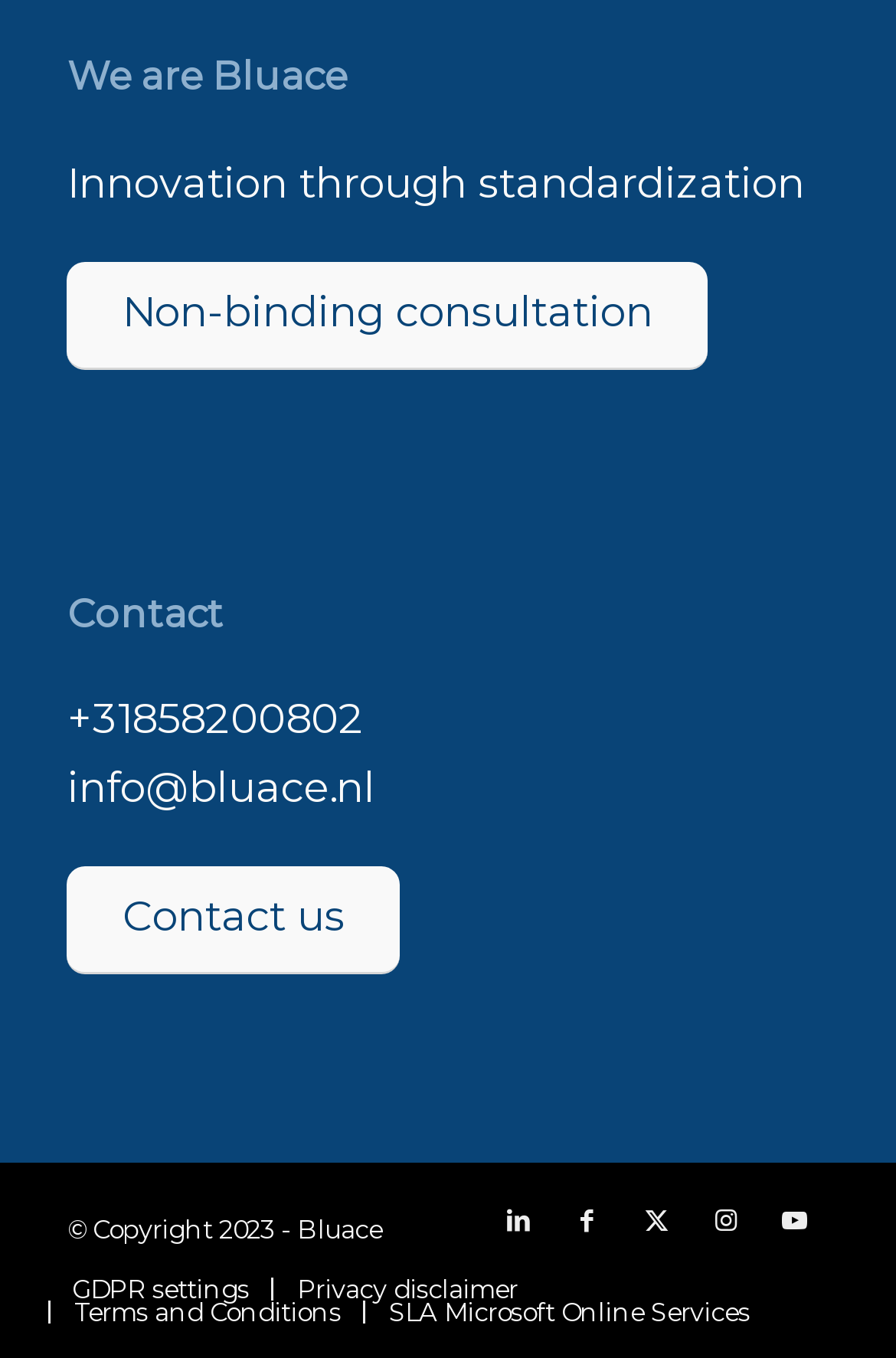Highlight the bounding box of the UI element that corresponds to this description: "SLA Microsoft Online Services".

[0.434, 0.955, 0.837, 0.978]